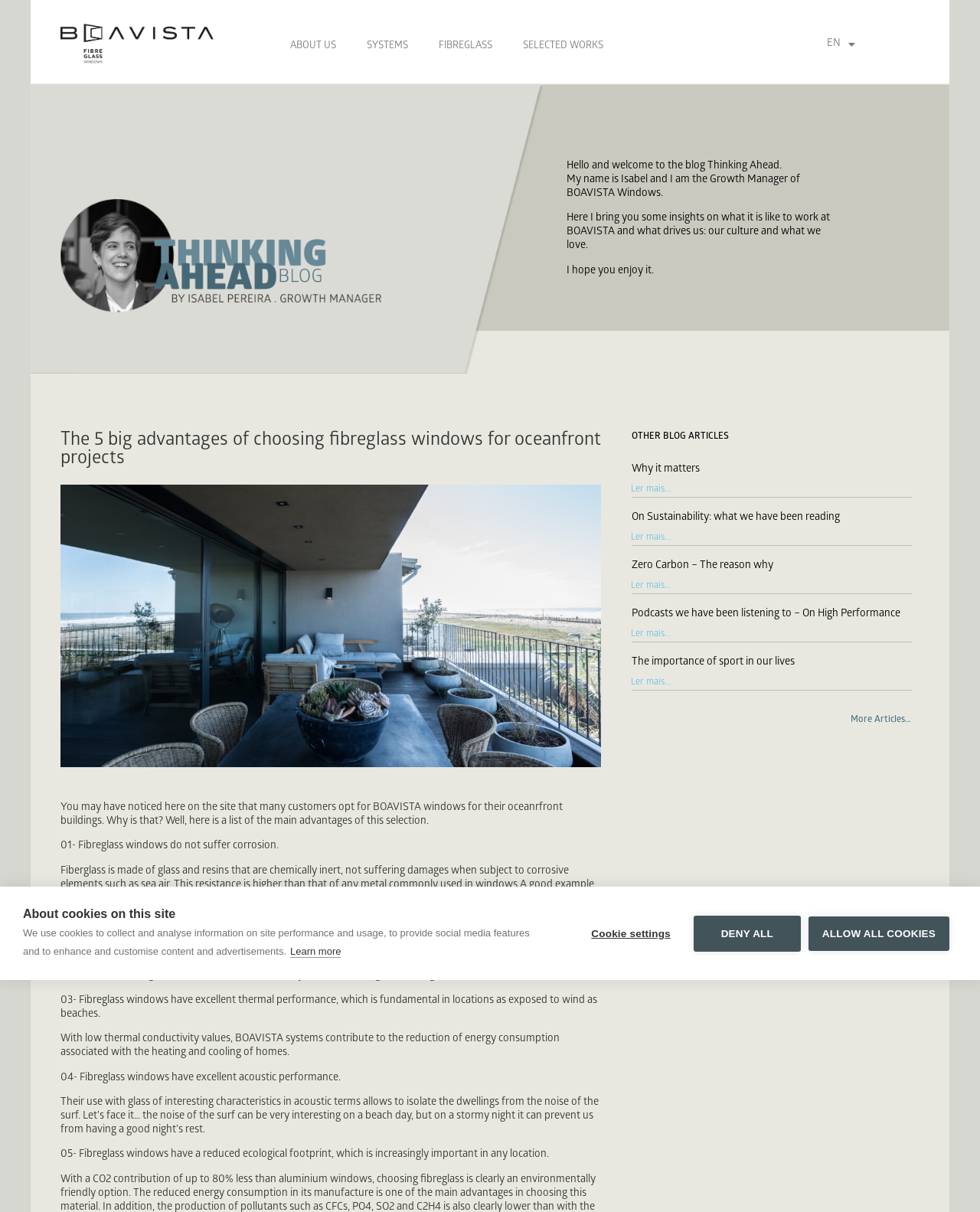Explain the webpage in detail.

This webpage is about the benefits of choosing fibreglass windows for oceanfront projects. At the top, there is a dialog box about cookies on the site, with a description, a "Learn more" link, and three buttons: "Cookie settings", "DENY ALL", and "ALLOW ALL COOKIES". Below this, there are several links to different sections of the website, including "ABOUT US", "SYSTEMS", "FIBREGLASS", "SELECTED WORKS", and language options.

The main content of the page is a blog article titled "The 5 big advantages of choosing fibreglass windows for oceanfront projects". The article starts with an introduction, where the author, Isabel, introduces herself as the Growth Manager of BOAVISTA Windows and explains the purpose of the blog. The main content is divided into five sections, each highlighting a benefit of fibreglass windows, including their resistance to corrosion, dimensional stability, excellent thermal performance, acoustic performance, and reduced ecological footprint. Each section has a heading and a descriptive paragraph.

On the right side of the page, there is a section titled "OTHER BLOG ARTICLES" with several links to other articles, including "Why it matters", "On Sustainability: what we have been reading", "Zero Carbon – The reason why", "Podcasts we have been listening to – On High Performance", and "The importance of sport in our lives". Each article has a heading and a "Ler mais..." (Read more) link. At the bottom of the page, there is a link to "More Articles…".